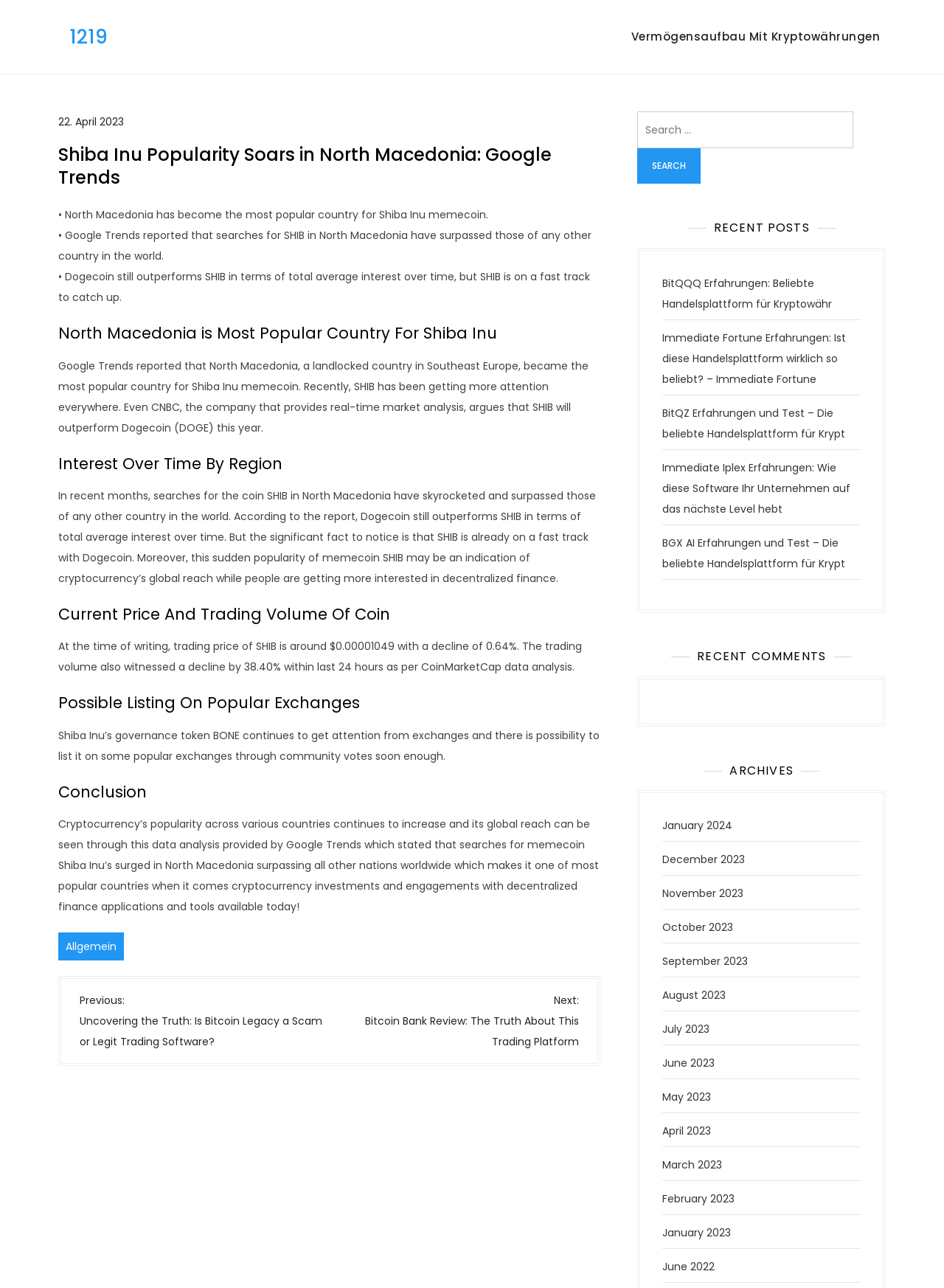Identify the main heading of the webpage and provide its text content.

Shiba Inu Popularity Soars in North Macedonia: Google Trends